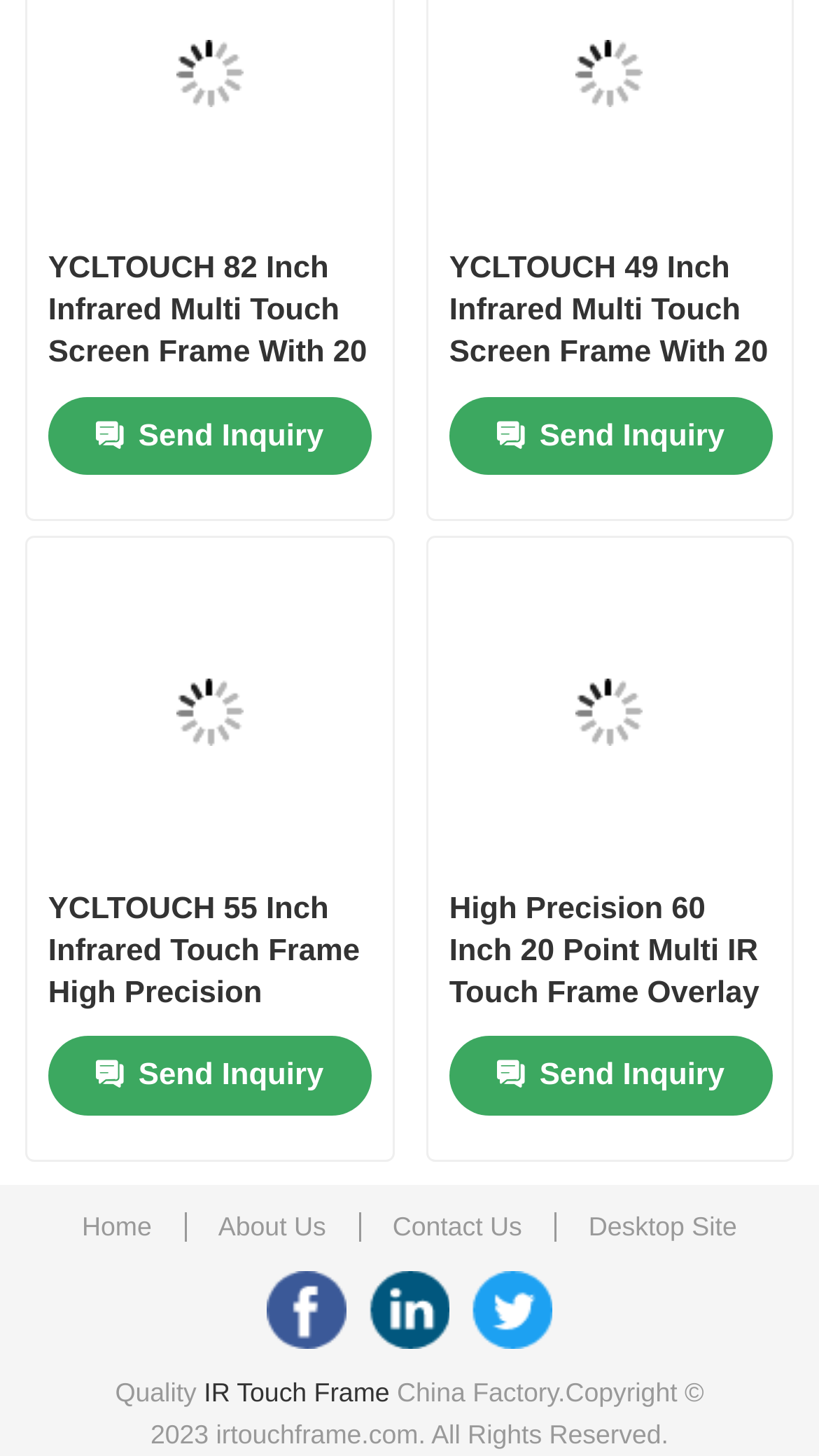Please find the bounding box coordinates in the format (top-left x, top-left y, bottom-right x, bottom-right y) for the given element description. Ensure the coordinates are floating point numbers between 0 and 1. Description: Contact Us

[0.479, 0.829, 0.637, 0.858]